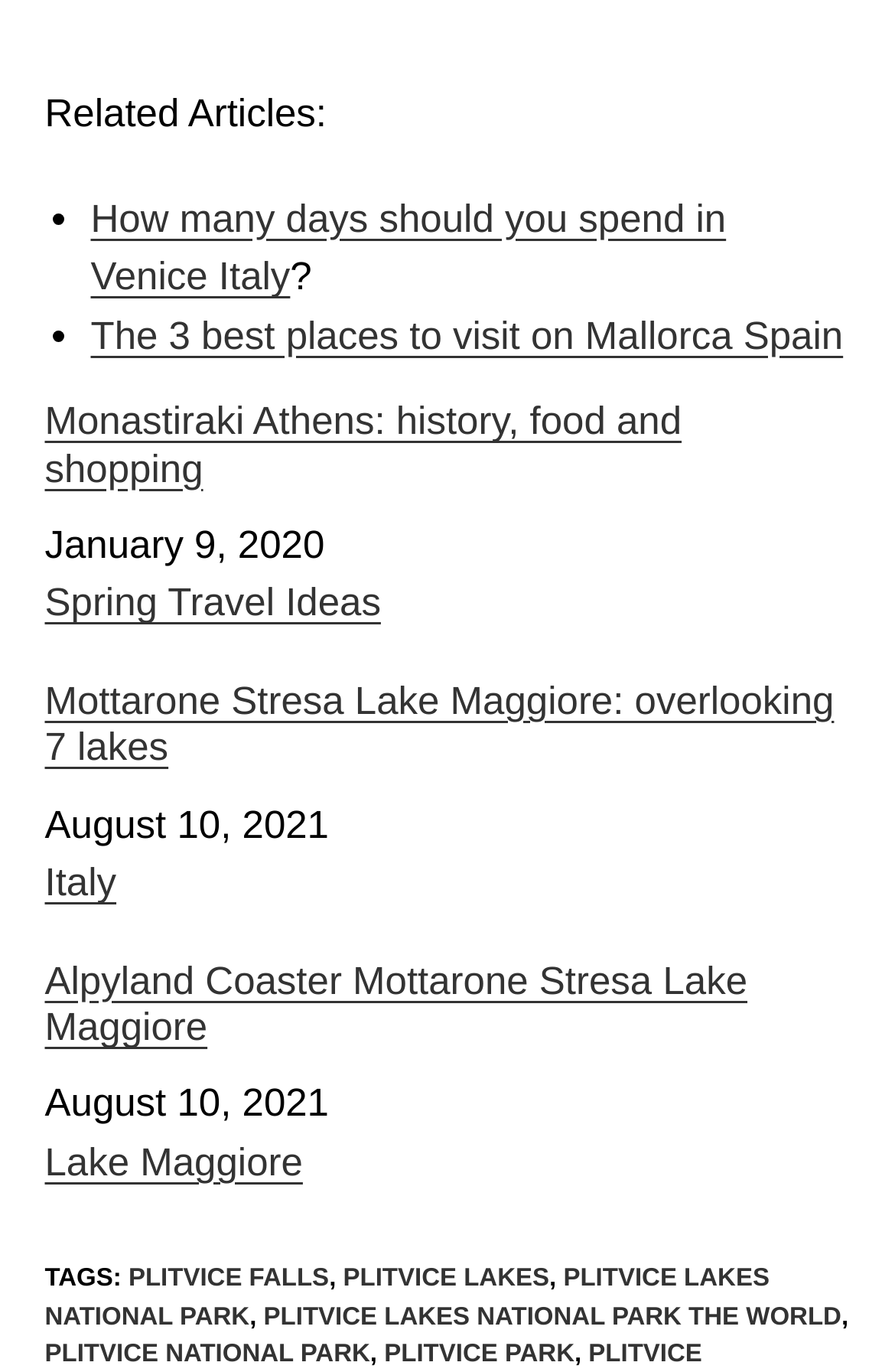Please locate the bounding box coordinates of the region I need to click to follow this instruction: "Click on 'How many days should you spend in Venice Italy'".

[0.101, 0.143, 0.811, 0.218]